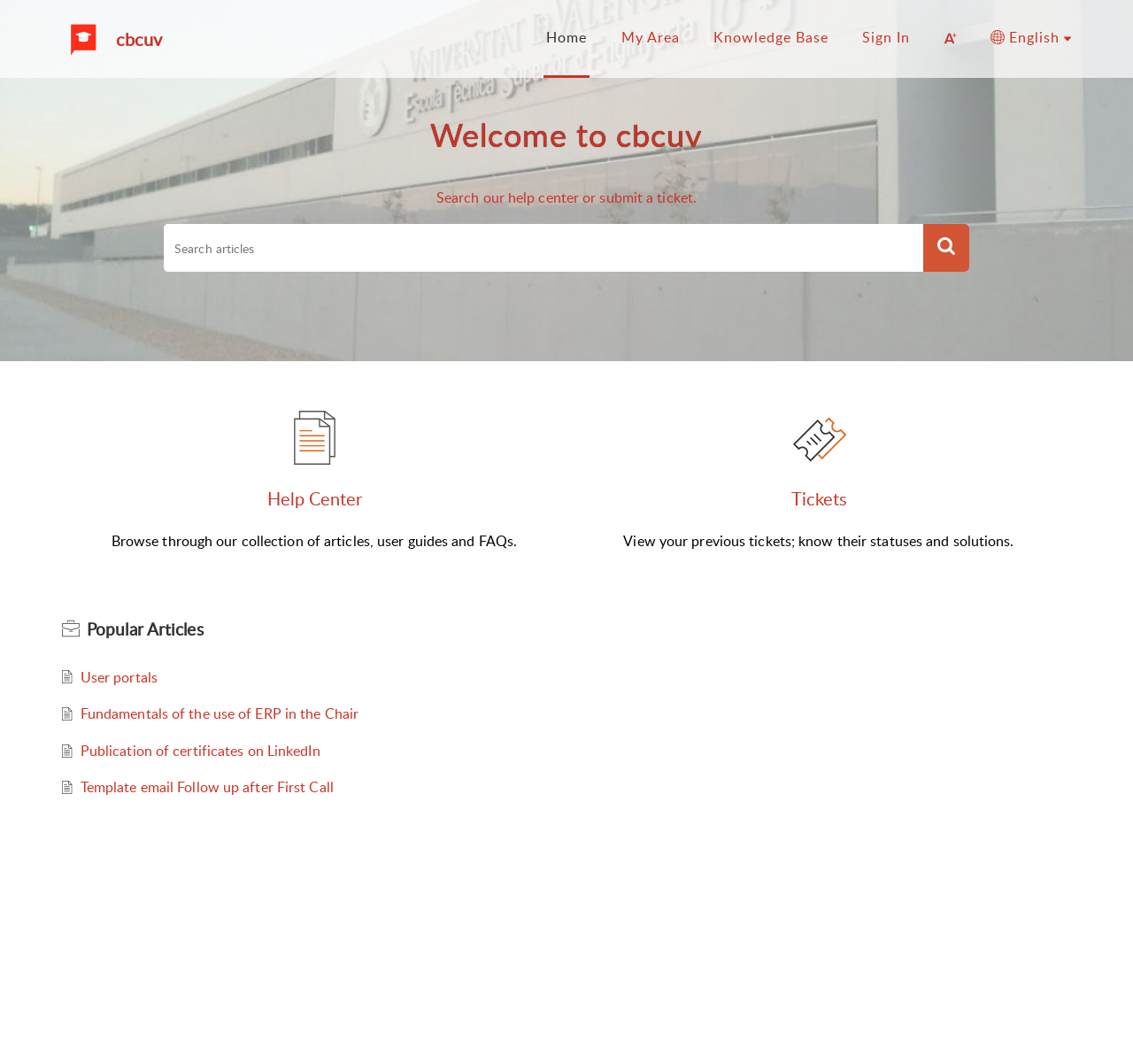Create a detailed narrative of the webpage’s visual and textual elements.

The webpage is titled "cbcuv | Home" and has a prominent header section at the top with three "Skip to" links: "Skip to Content", "Skip to Menu", and "Skip to Footer". Below this, there is a logo image and a text "cbcuv". 

The main navigation menu is located at the top center of the page, featuring four tabs: "Home", "My Area", "Knowledge Base", and a "Sign In" button at the far right. Next to the "Sign In" button, there is a "User Preference" dropdown menu with an icon, and a language selection option with a flag icon, currently set to "English".

The main content area is divided into several sections. The first section has a heading "Welcome to cbcuv" and a search bar with a placeholder text "Search our help center or submit a ticket." Below the search bar, there are three main sections: "Help Center", "Tickets", and "Popular Articles". 

The "Help Center" section has a heading and a brief description, with a link to browse through the collection of articles, user guides, and FAQs. The "Tickets" section has a heading and a brief description, with a link to view previous tickets and their statuses. 

The "Popular Articles" section features a list of four articles with images, including "User portals", "Fundamentals of the use of ERP in the Chair", "Publication of certificates on LinkedIn", and "Template email Follow up after First Call". Each article has a brief title and an image.